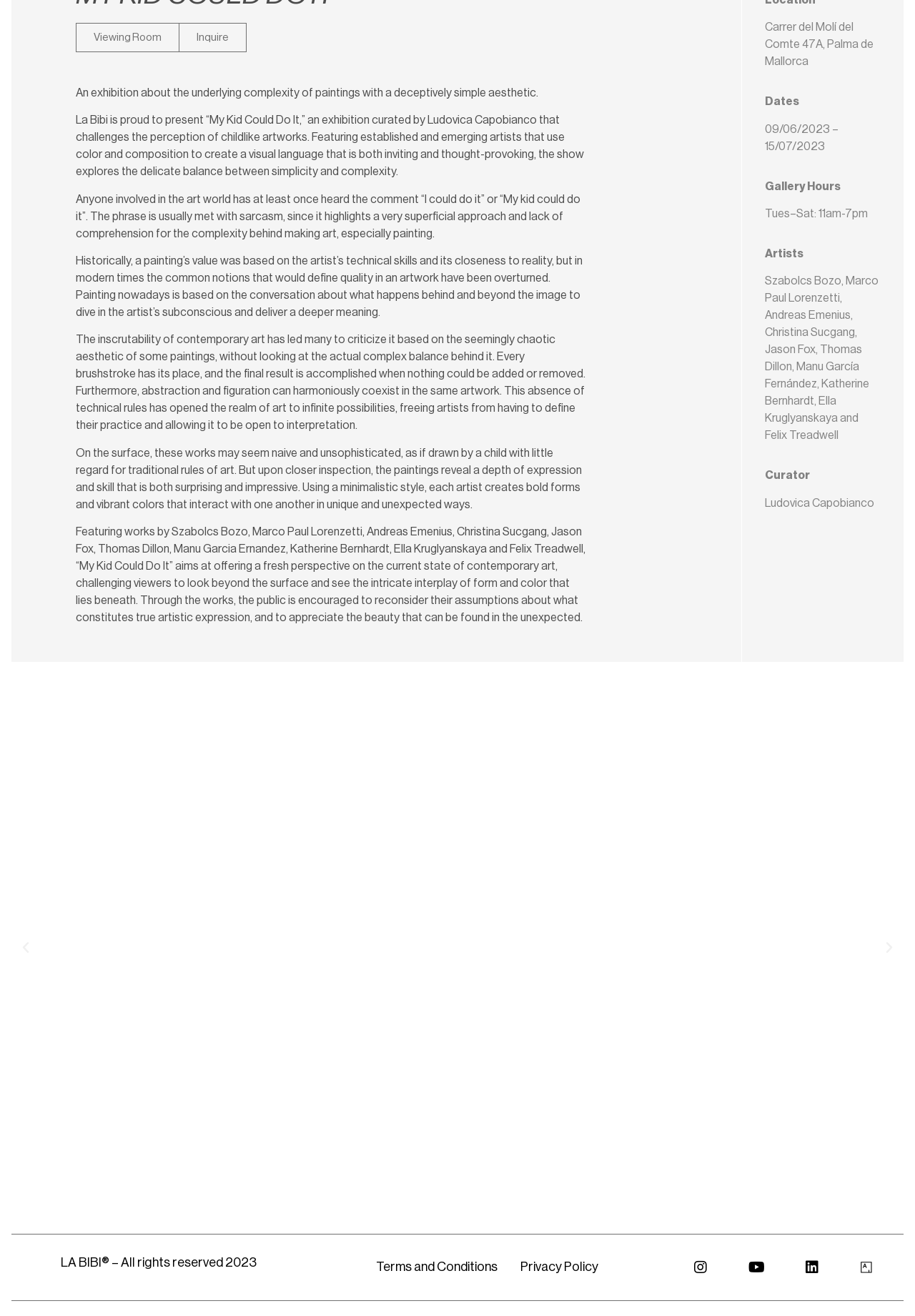Please provide a short answer using a single word or phrase for the question:
Where is the exhibition located?

Carrer del Molí del Comte 47A, Palma de Mallorca